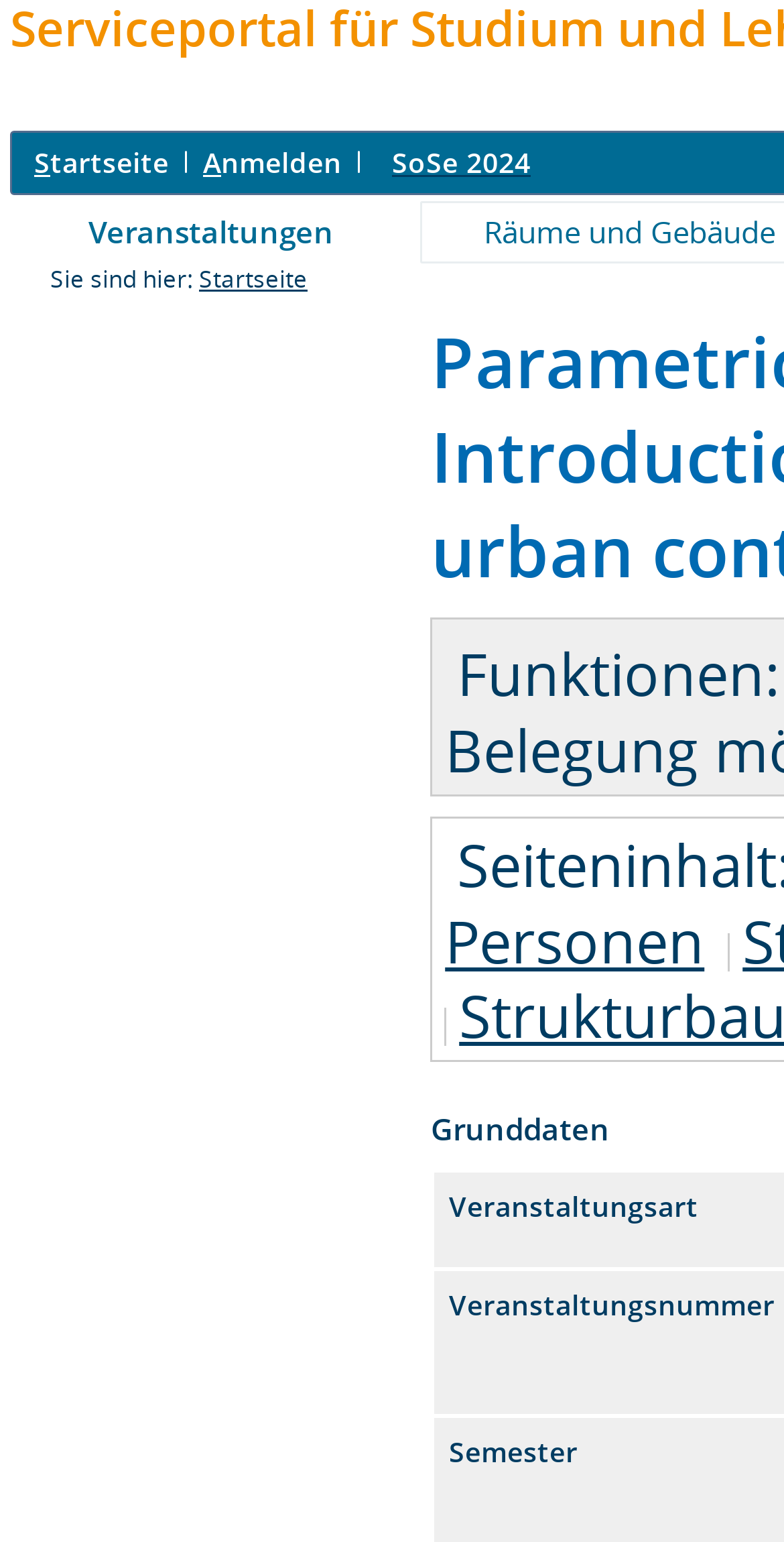Use a single word or phrase to answer the question: How many links are there on the top navigation bar?

4